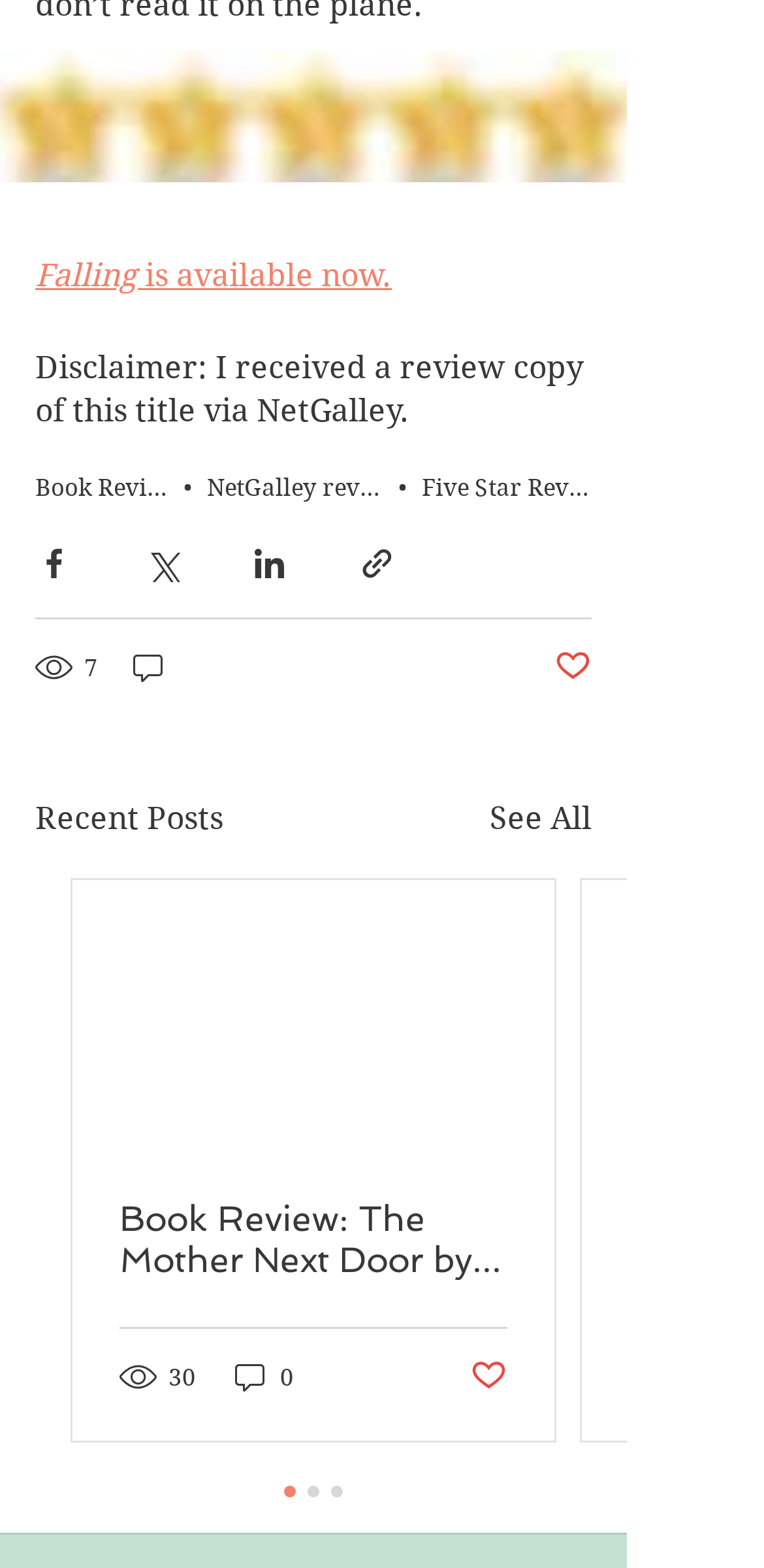Determine the bounding box coordinates for the region that must be clicked to execute the following instruction: "Click the 'Post not marked as liked' button".

[0.726, 0.413, 0.774, 0.439]